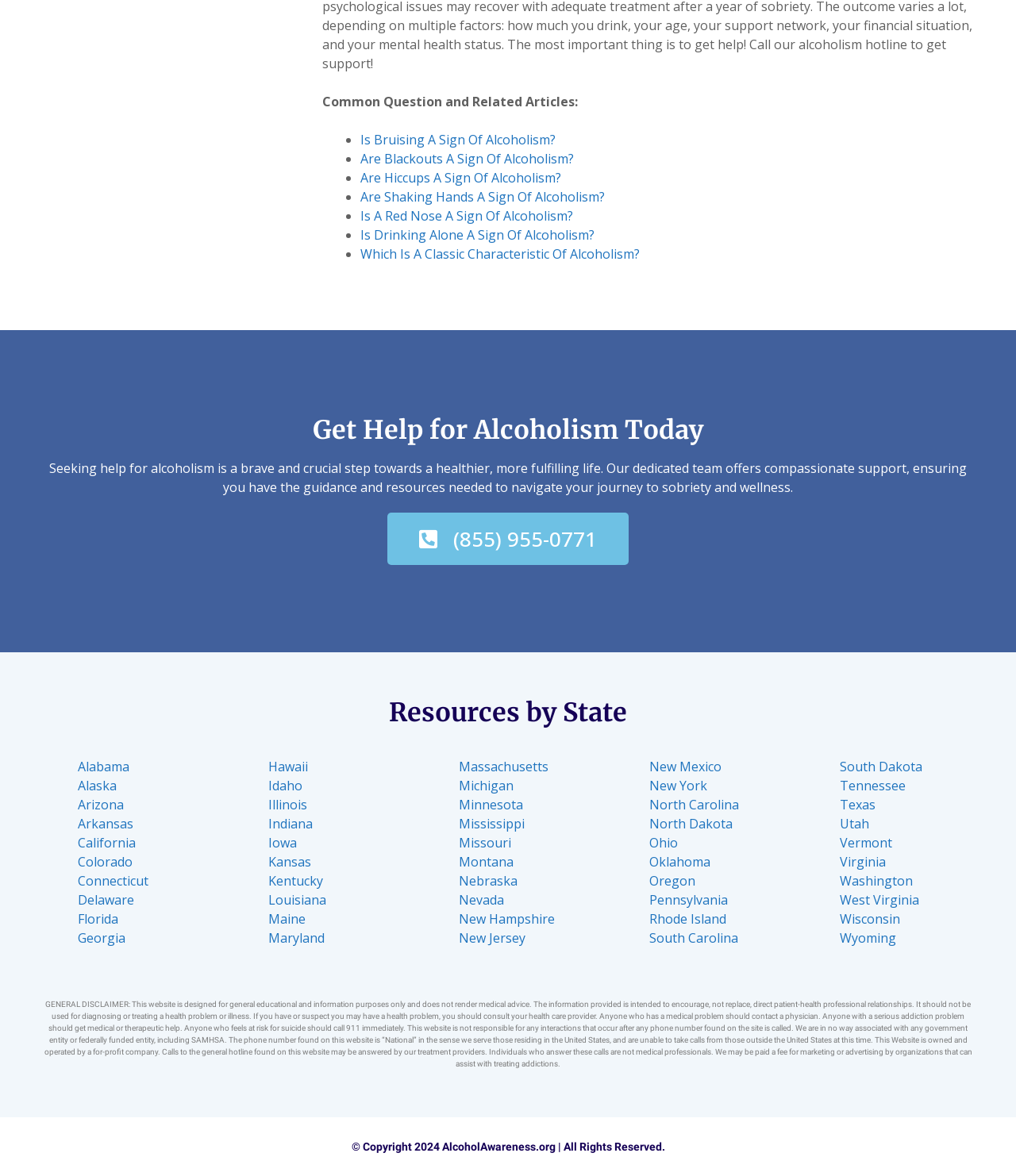Pinpoint the bounding box coordinates of the element you need to click to execute the following instruction: "Call the helpline at (855) 955-0771". The bounding box should be represented by four float numbers between 0 and 1, in the format [left, top, right, bottom].

[0.381, 0.436, 0.619, 0.48]